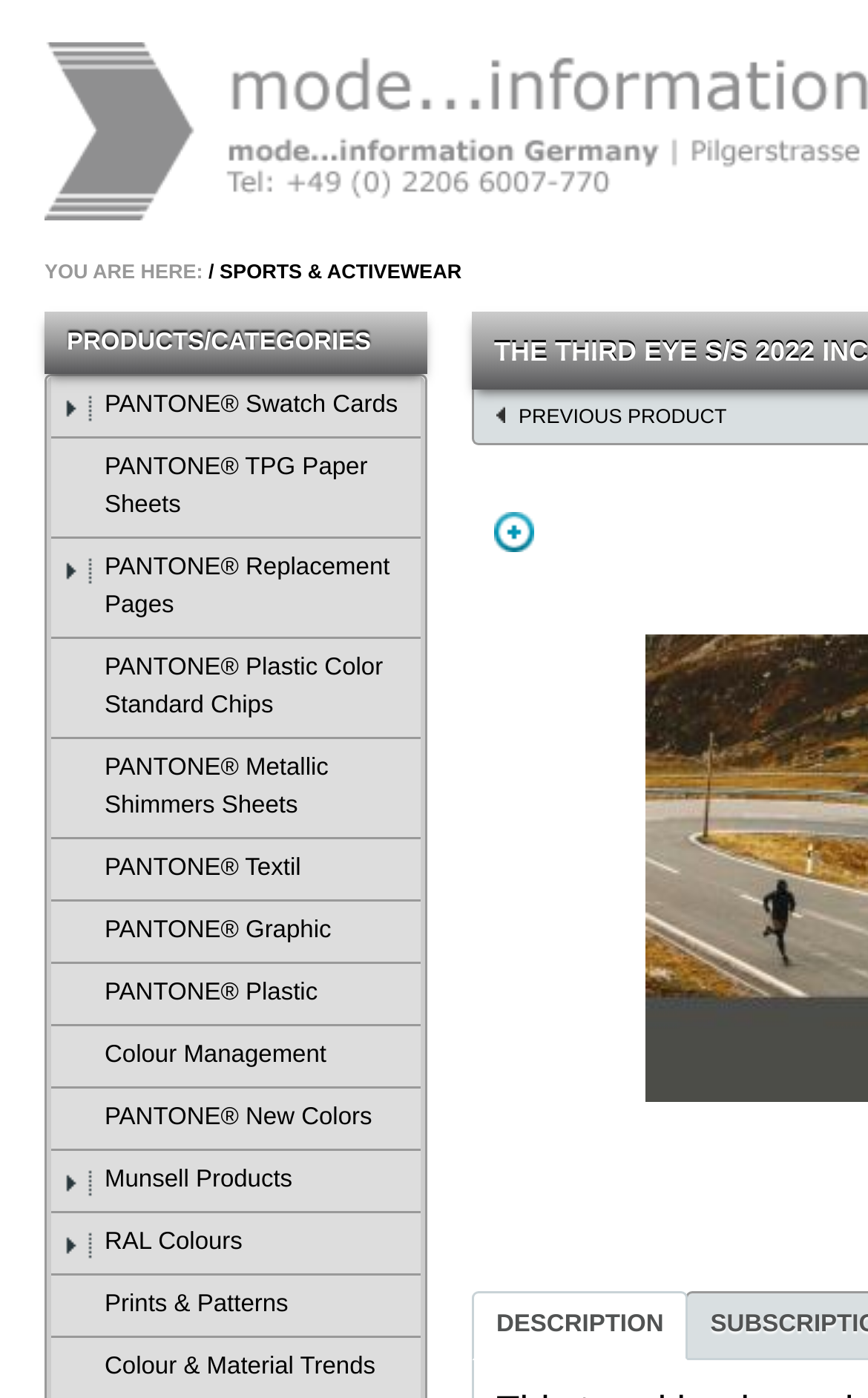Respond to the question below with a single word or phrase:
What is the last product category listed?

Prints & Patterns